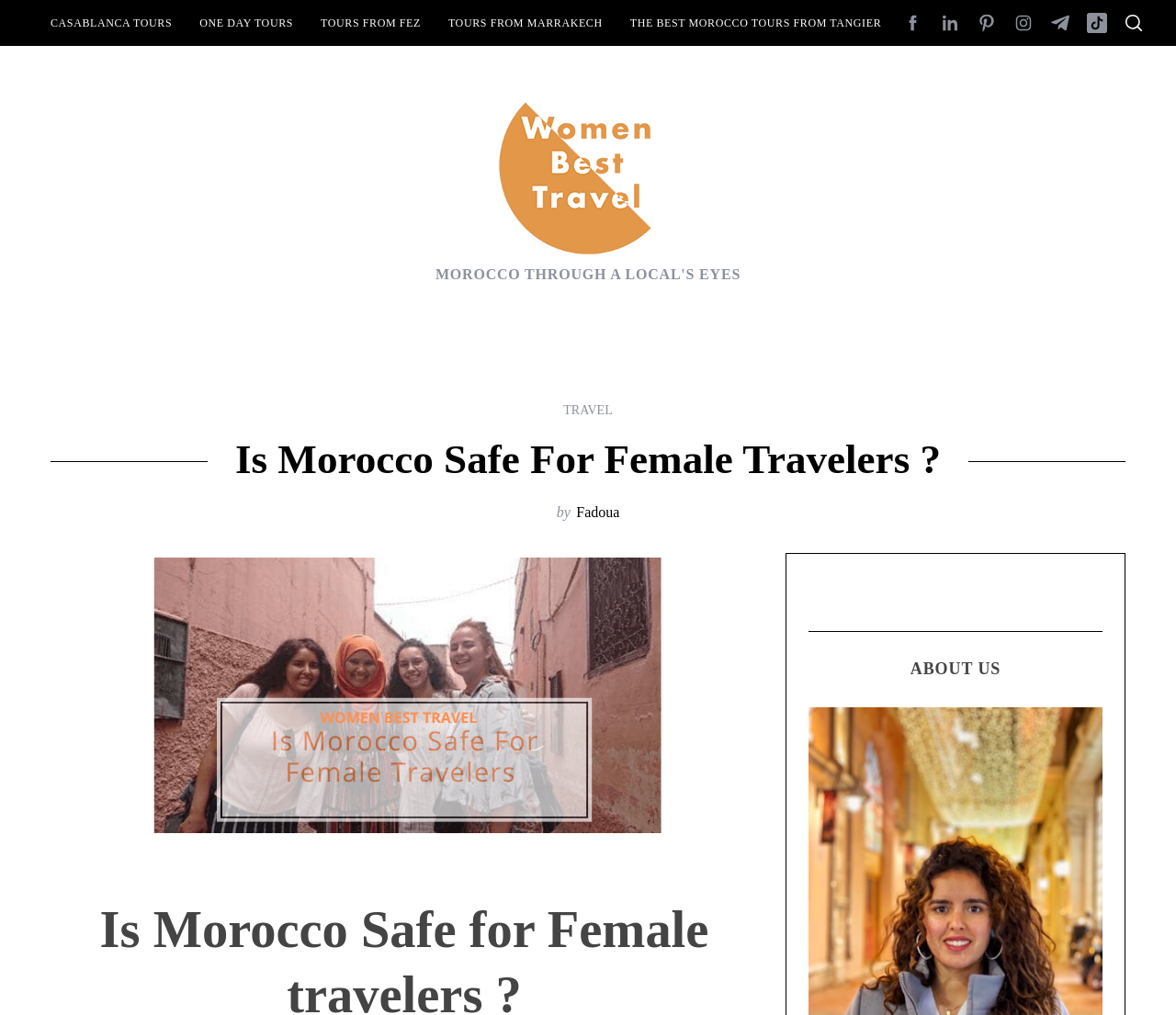Please identify the bounding box coordinates of the clickable element to fulfill the following instruction: "Click on the 'CASABLANCA TOURS' link". The coordinates should be four float numbers between 0 and 1, i.e., [left, top, right, bottom].

[0.031, 0.01, 0.158, 0.035]